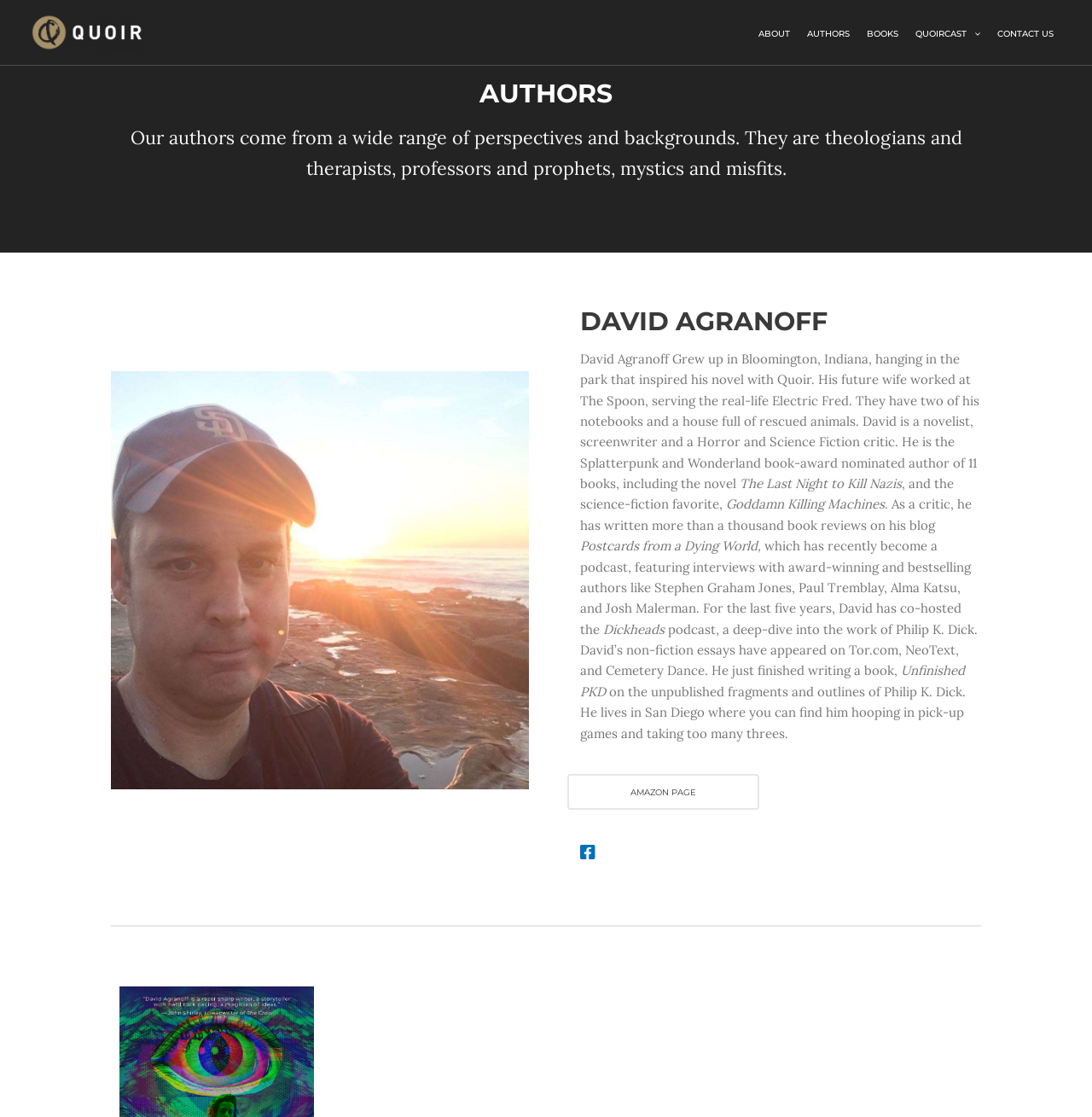What is the name of the podcast?
Can you provide an in-depth and detailed response to the question?

I identified the podcast name by reading the text 'For the last five years, David has co-hosted the Dickheads podcast, a deep-dive into the work of Philip K. Dick.' which mentions the name of the podcast.